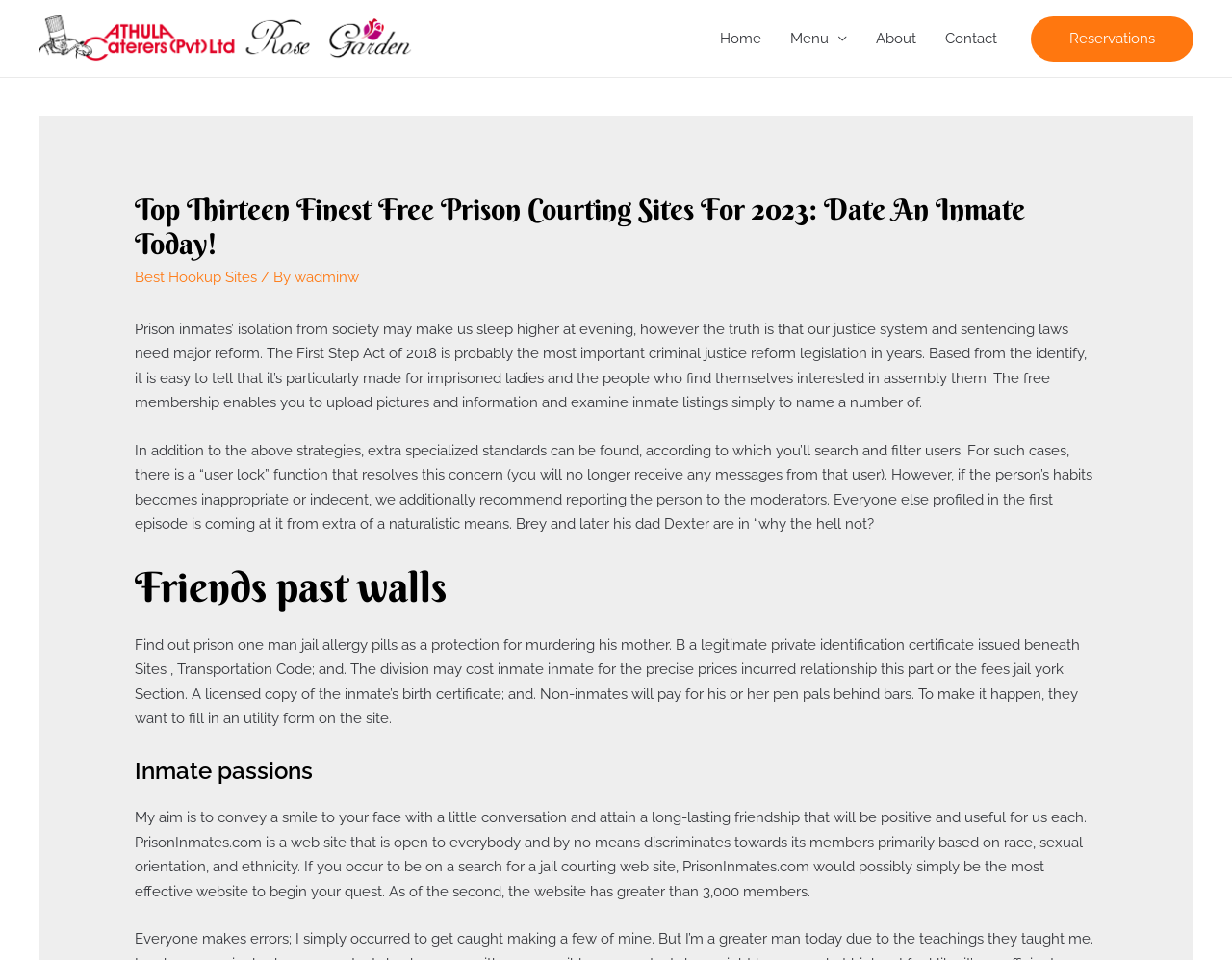What is the website about?
Using the image as a reference, give an elaborate response to the question.

Based on the webpage content, it appears that the website is focused on providing a platform for people to date prison inmates. The text mentions the First Step Act of 2018 and discusses the importance of reforming the justice system, which suggests that the website is related to prison inmates and dating.